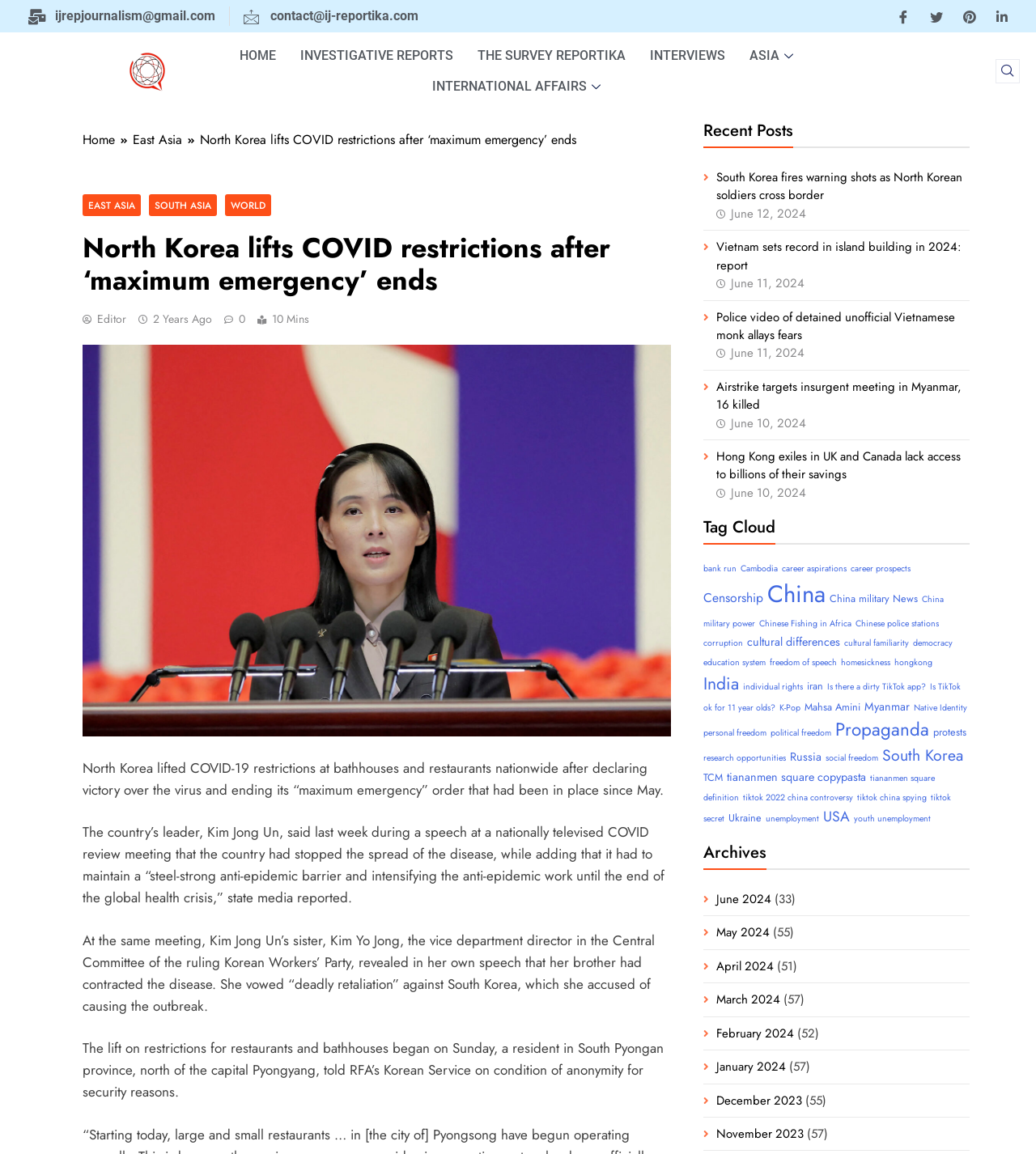Determine the bounding box coordinates of the UI element that matches the following description: "tiktok 2022 china controversy". The coordinates should be four float numbers between 0 and 1 in the format [left, top, right, bottom].

[0.717, 0.686, 0.824, 0.696]